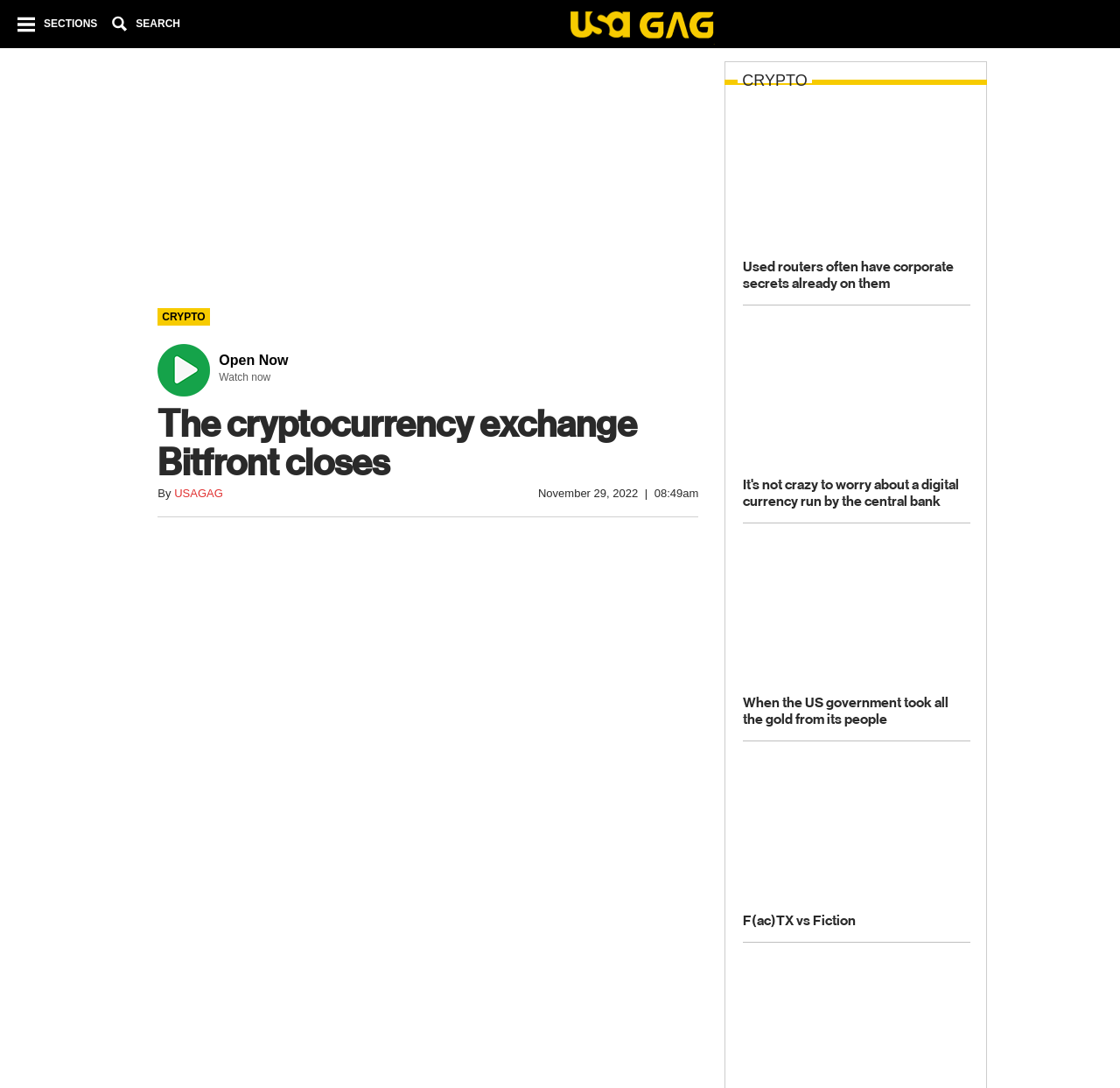Summarize the webpage with a detailed and informative caption.

The webpage appears to be a news article page, with a focus on cryptocurrency and finance-related news. At the top, there is a navigation section with a "SECTIONS" button and a "SEARCH" link, accompanied by small images. 

Below the navigation section, there is a large heading that reads "USA GAG - Lastest US and World NEWS 24/7 USA GAG - Lastest US and World NEWS 24/7", which is also a link. This heading is accompanied by a small image.

The main content of the page is divided into two sections. The left section has a heading that reads "The cryptocurrency exchange Bitfront closes", followed by a brief description of the article, including the author "USAGAG" and the date "November 29, 2022". There are also two advertisements in the form of iframes, one above and one below the article description.

The right section of the page has a heading that reads "CRYPTO", followed by a list of four news article links, each with a brief description and an accompanying image. The articles appear to be related to cryptocurrency and finance, with titles such as "Used routers often have corporate secrets already on them" and "It's not crazy to worry about a digital currency run by the central bank".